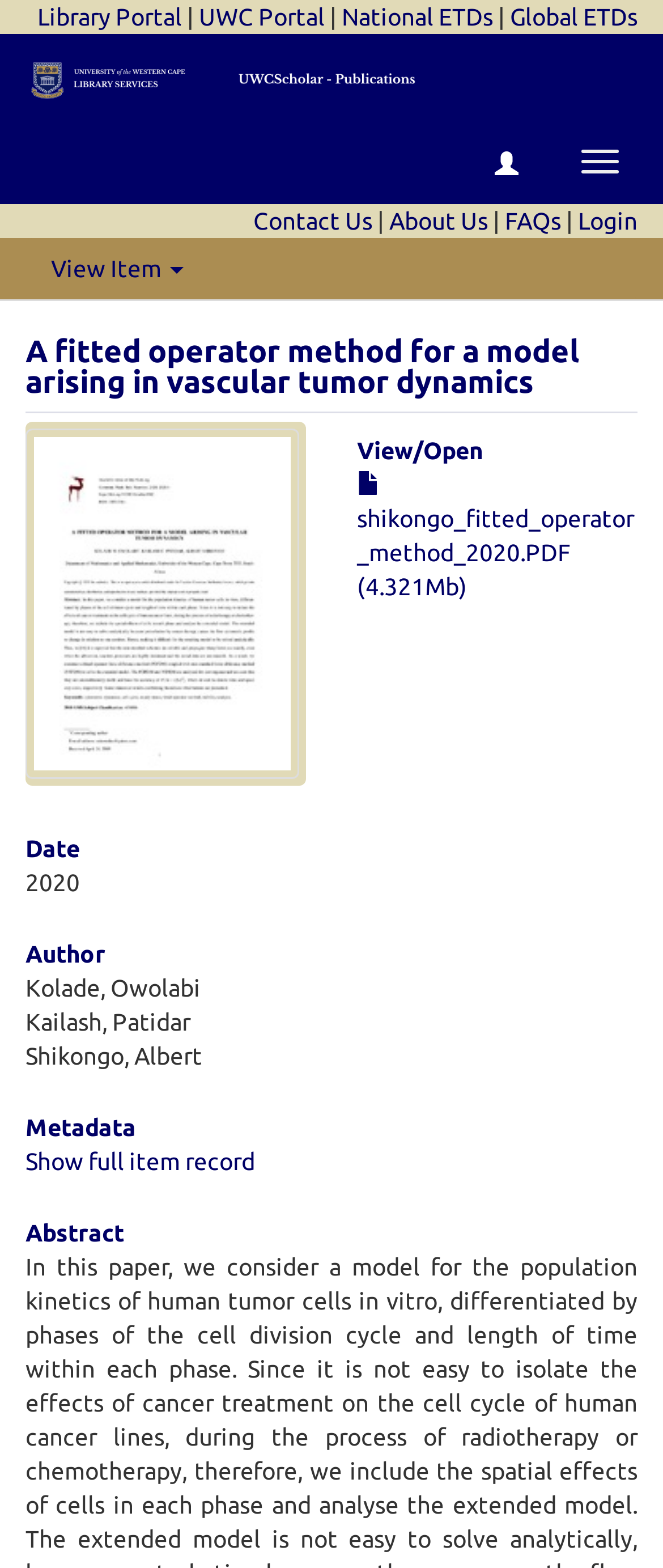Please provide a detailed answer to the question below by examining the image:
What is the file size of the PDF?

I found the link to the PDF file and noticed that it has a description that includes the file size, which is 4.321Mb.